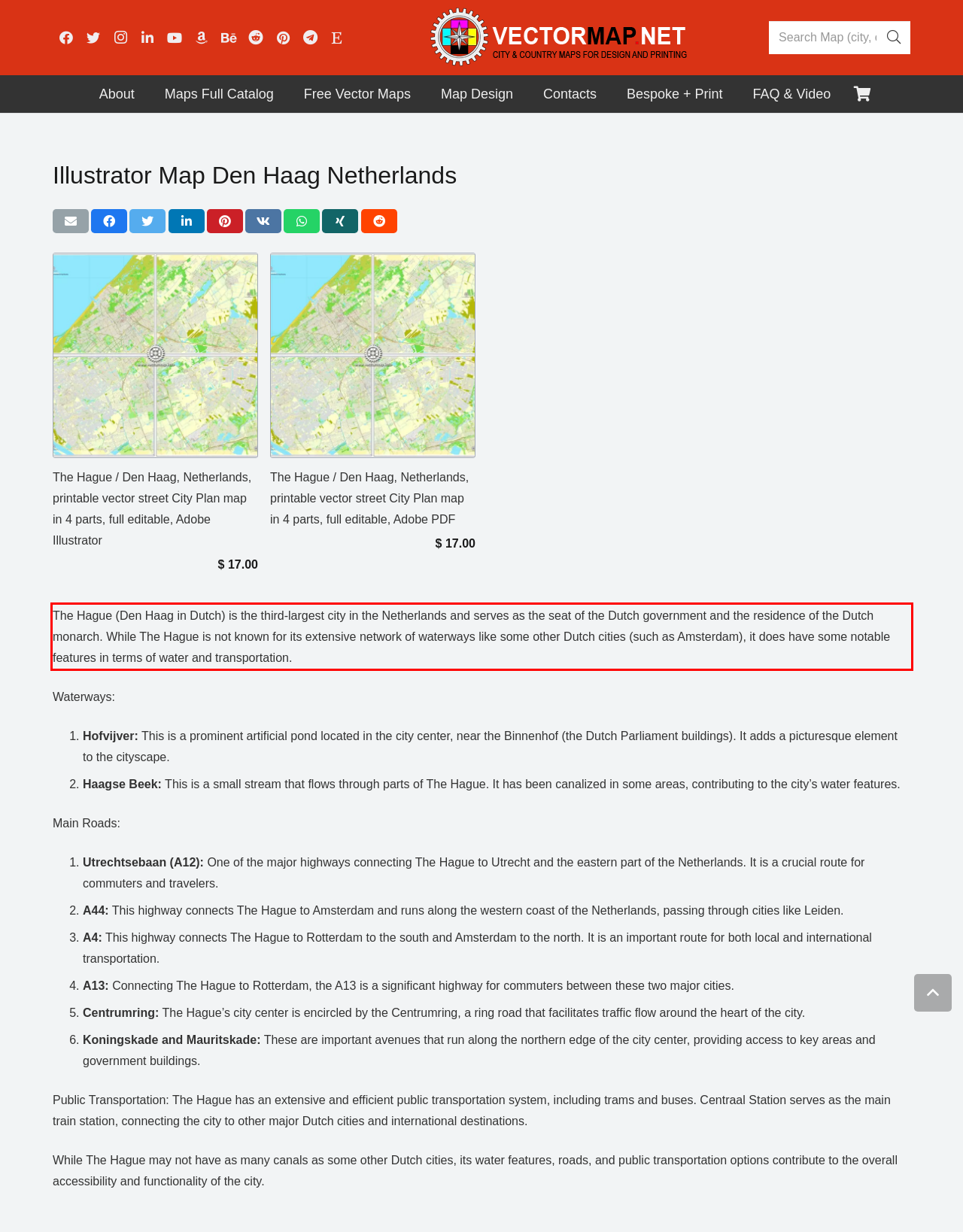Given the screenshot of the webpage, identify the red bounding box, and recognize the text content inside that red bounding box.

The Hague (Den Haag in Dutch) is the third-largest city in the Netherlands and serves as the seat of the Dutch government and the residence of the Dutch monarch. While The Hague is not known for its extensive network of waterways like some other Dutch cities (such as Amsterdam), it does have some notable features in terms of water and transportation.